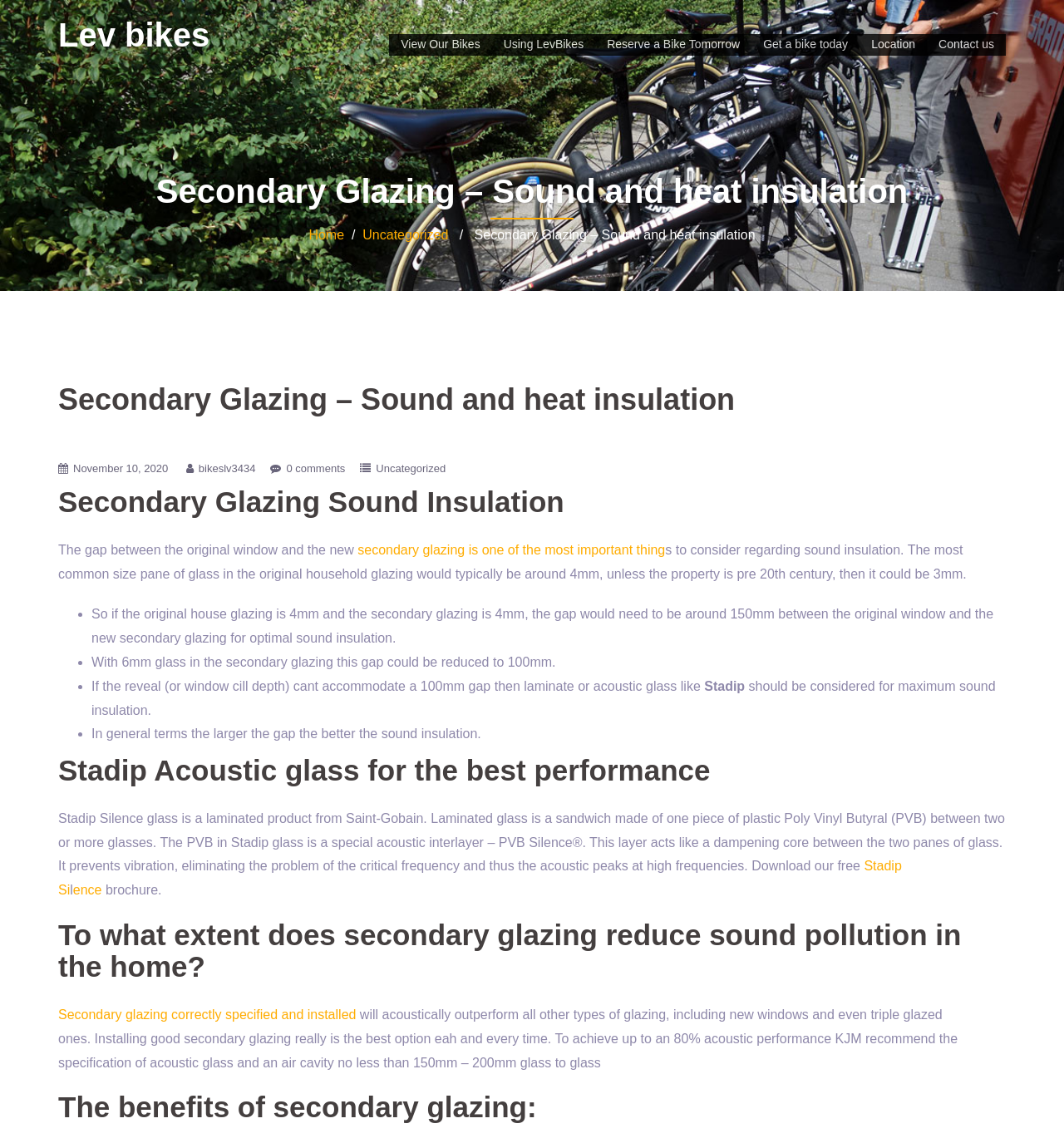Respond concisely with one word or phrase to the following query:
What is the main topic of this webpage?

Secondary Glazing